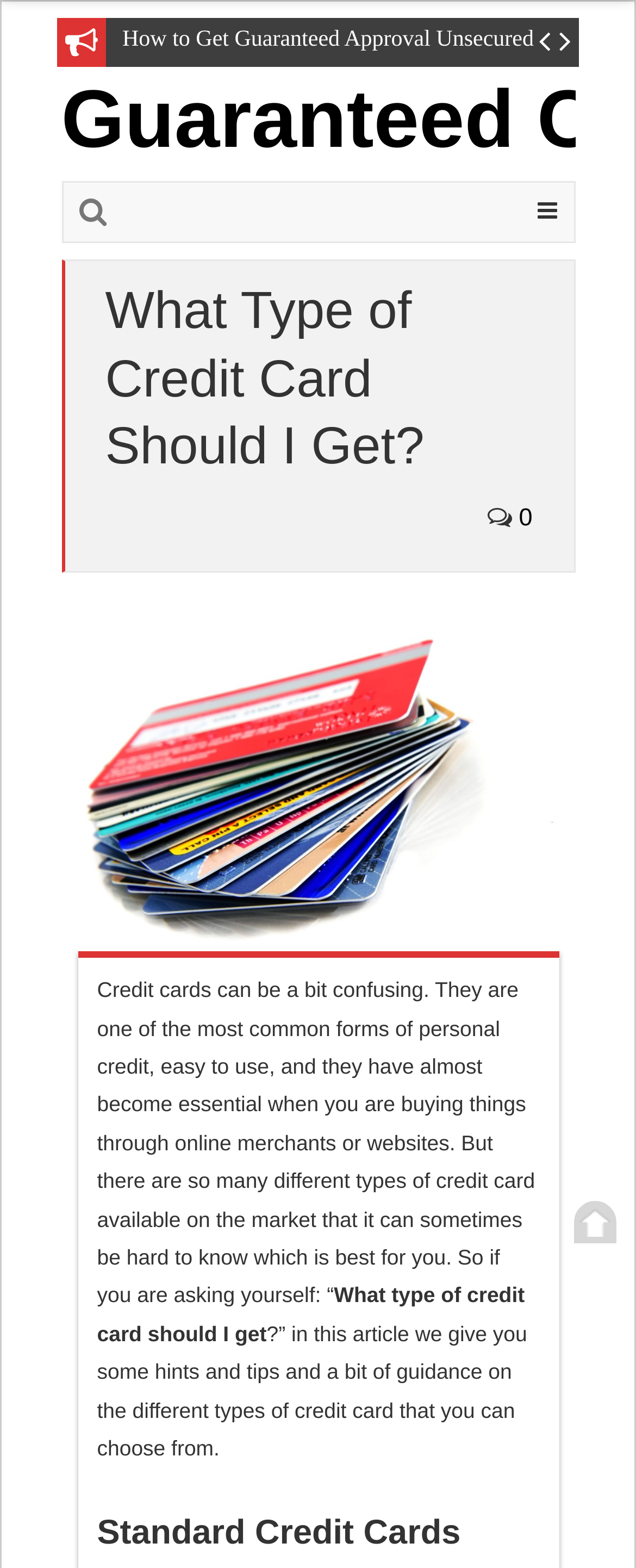Reply to the question with a single word or phrase:
How many links are there in the top navigation bar?

9